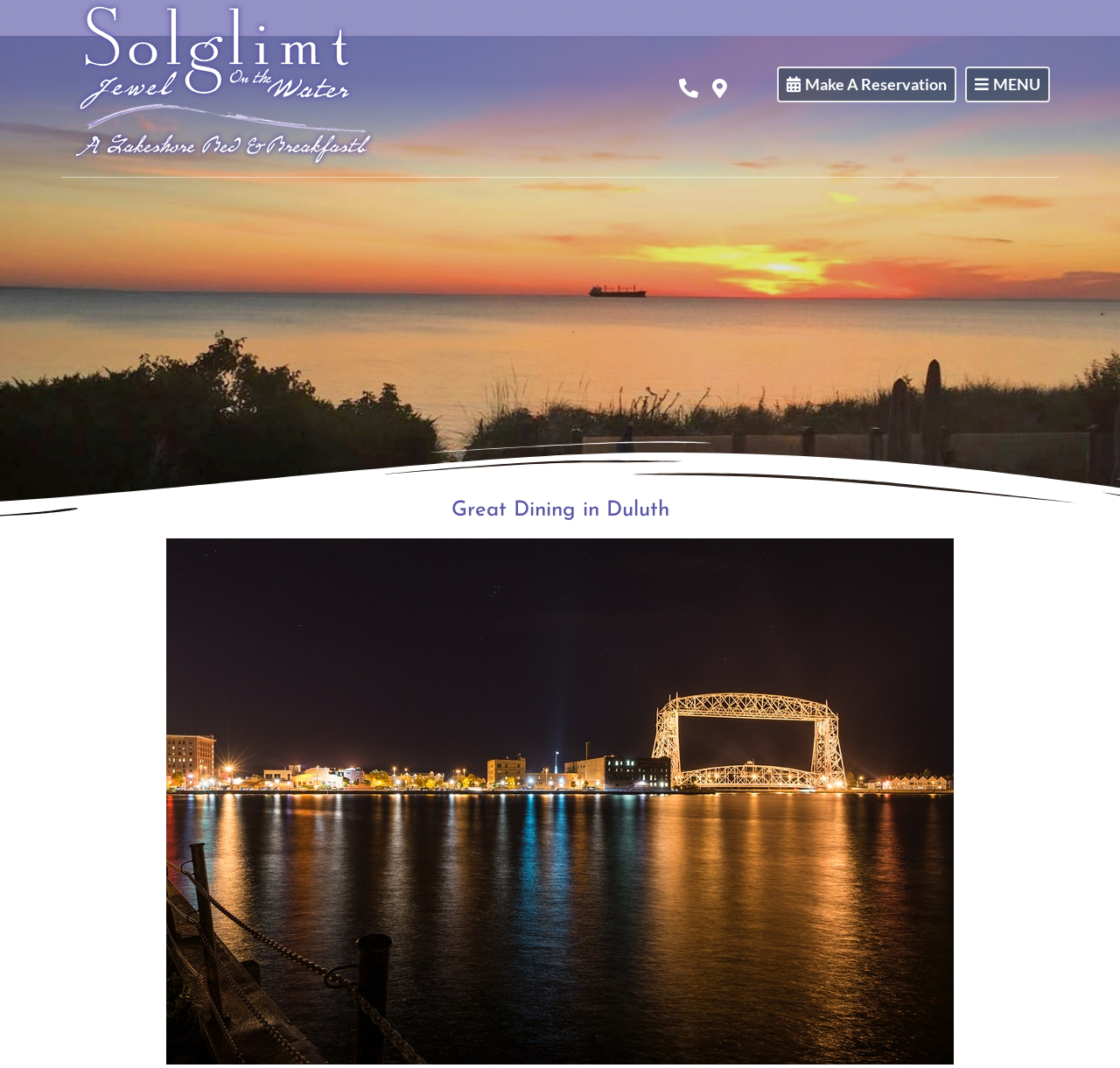How many links are in the top navigation bar?
Please answer the question with a detailed and comprehensive explanation.

I counted the number of links in the top navigation bar, which are 'Make A Reservation', 'MENU', and two empty links. Therefore, there are 4 links in total.